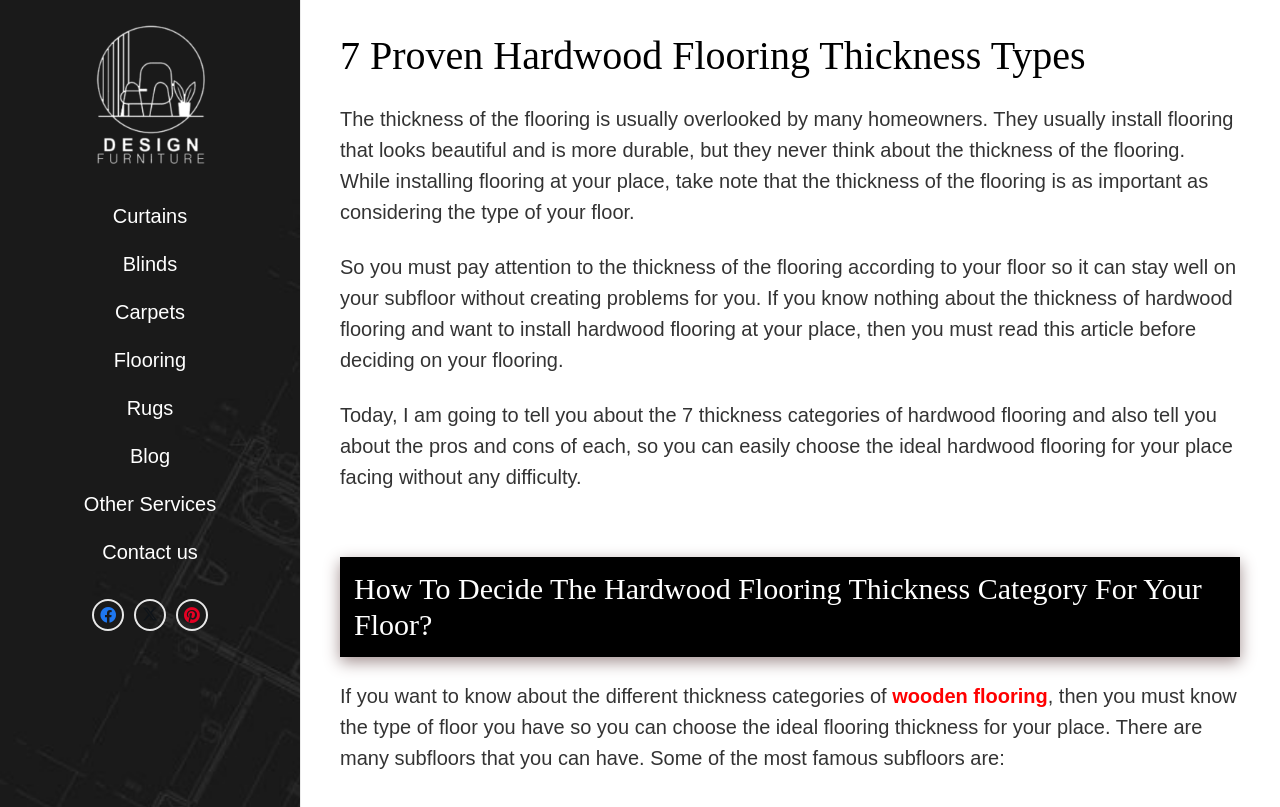Provide a brief response in the form of a single word or phrase:
What is the topic of the article?

hardwood flooring thickness